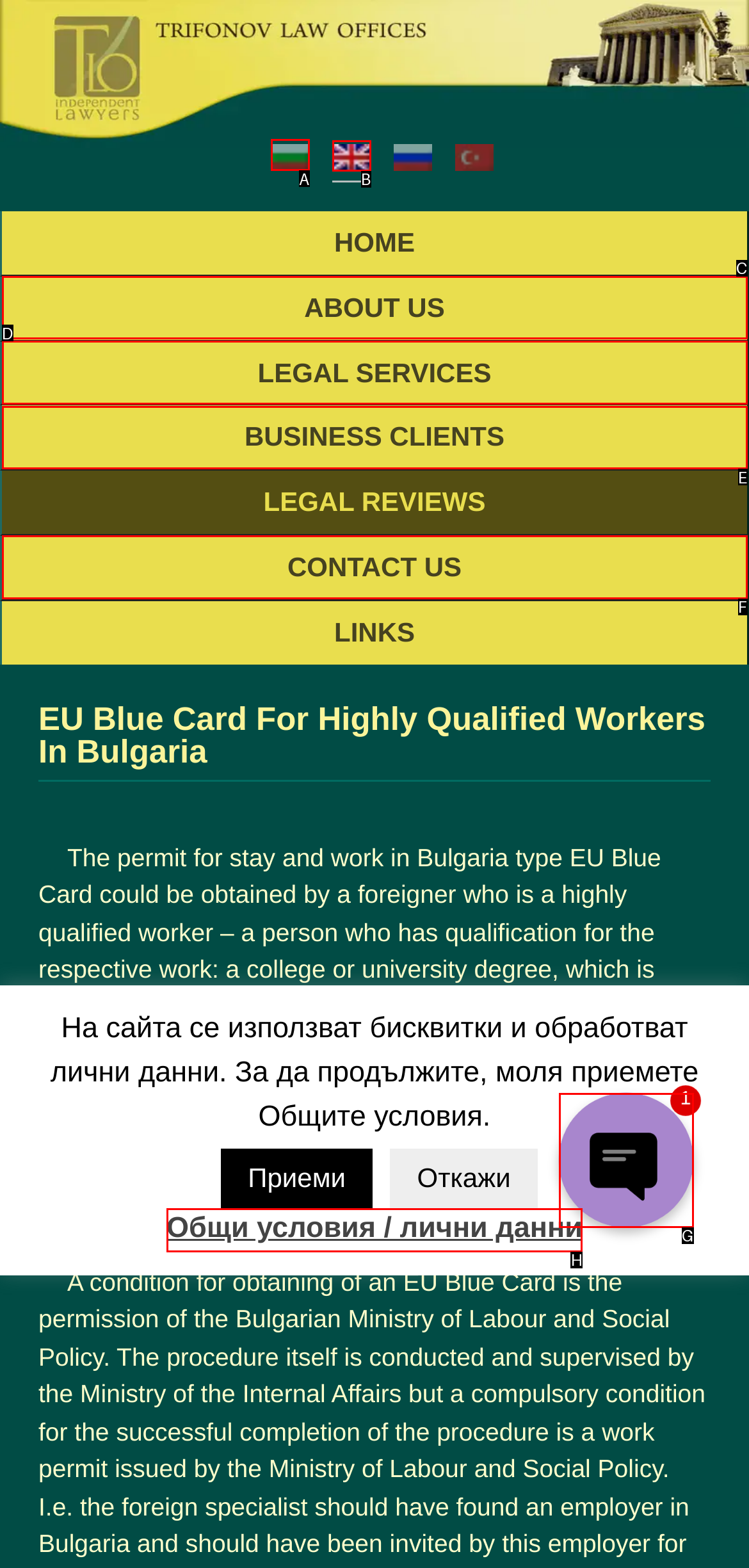Which lettered option should I select to achieve the task: read hair care tips according to the highlighted elements in the screenshot?

None